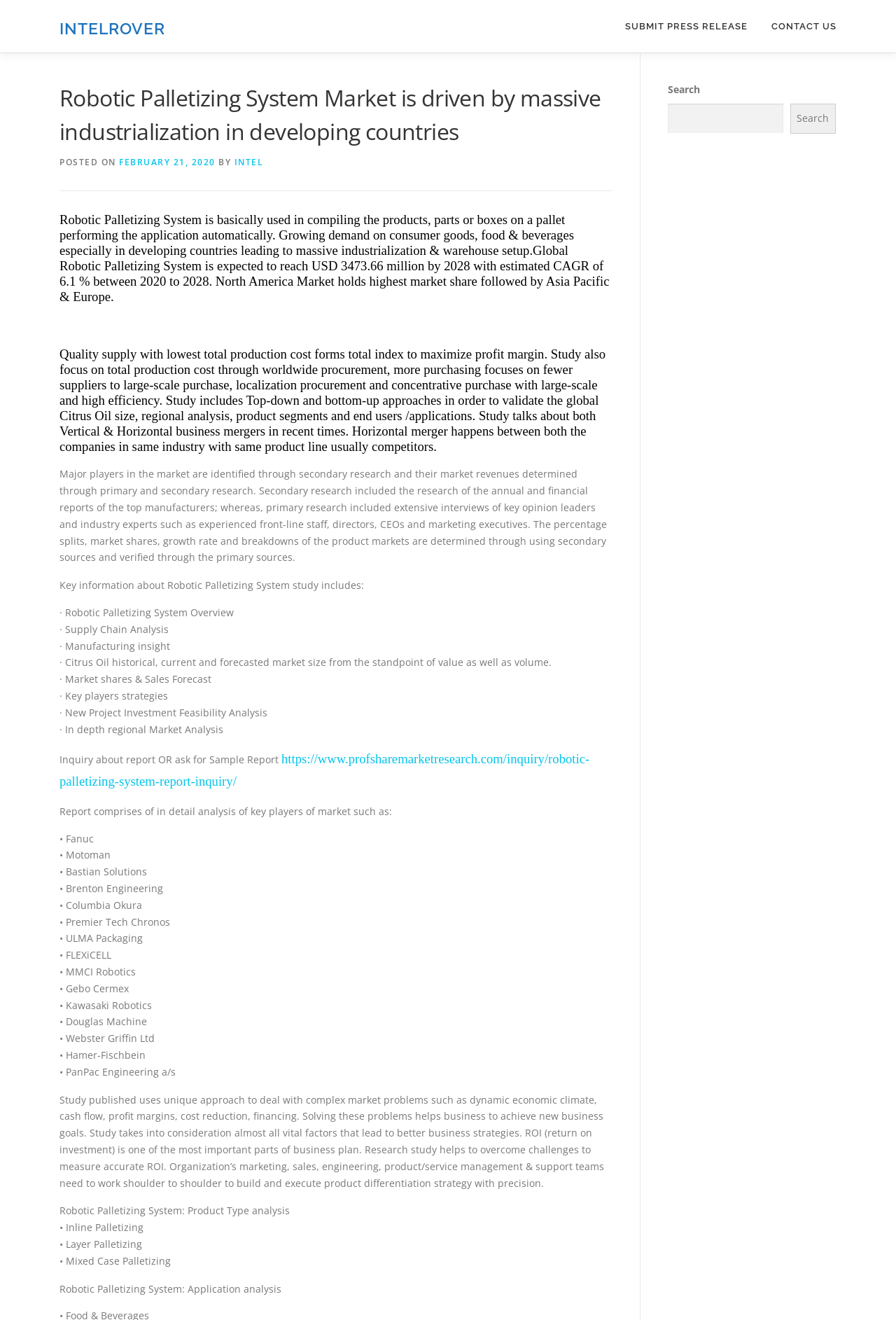What is the focus of the study on Robotic Palletizing System?
We need a detailed and exhaustive answer to the question. Please elaborate.

The study on Robotic Palletizing System focuses on the market size and forecast, including supply chain analysis, manufacturing insight, and market shares and sales forecast.